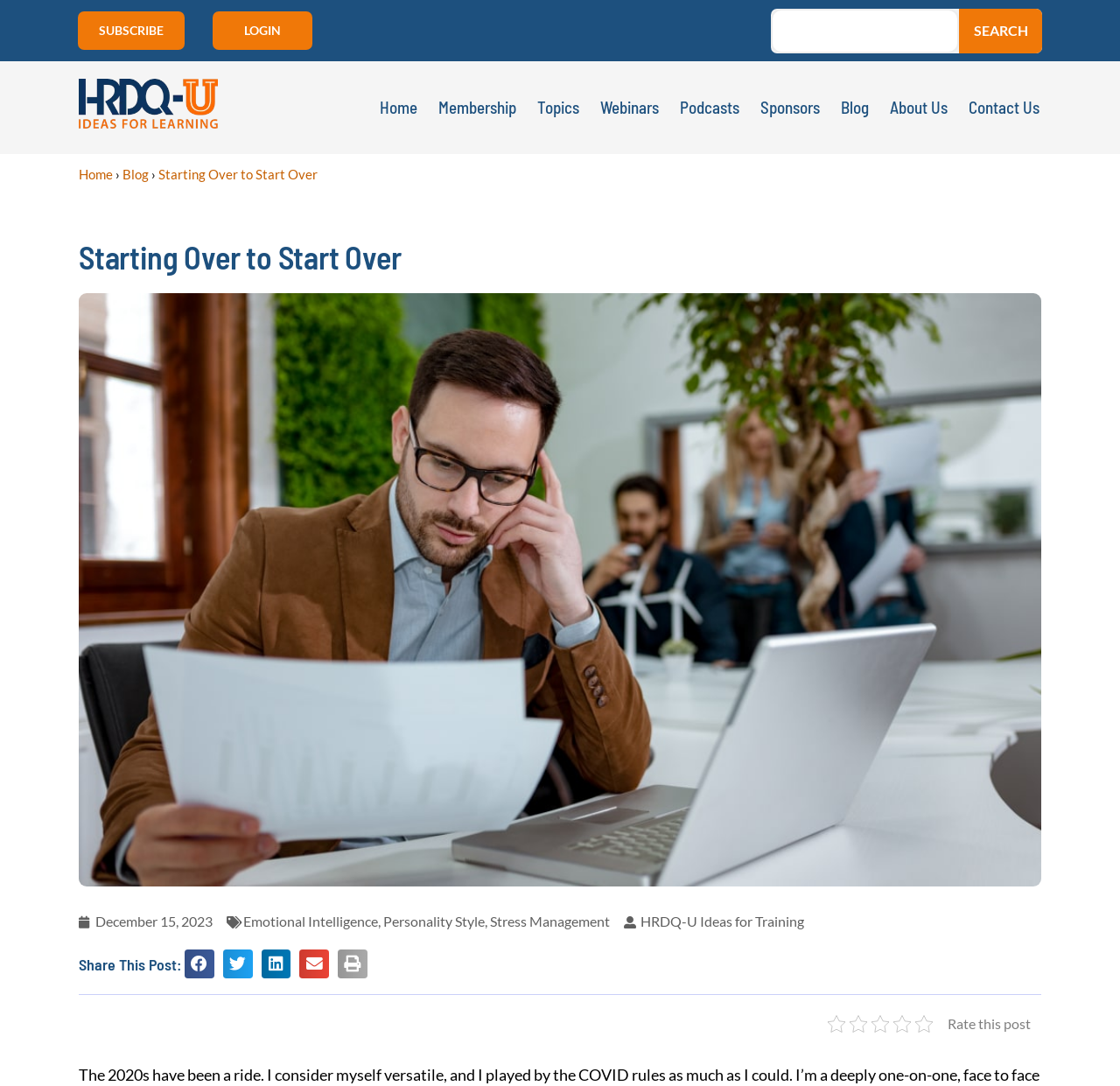Create an in-depth description of the webpage, covering main sections.

This webpage is about coping with anxiety in an environment by understanding one's DISC profile and adapting to a natural style. At the top, there are links to "SUBSCRIBE" and "LOGIN" on the left, and a search bar on the right with a "Search" button. Below the search bar, there are several links to different topics, including "Home", "Membership", "Topics", "Webinars", "Podcasts", "Sponsors", "Blog", "About Us", and "Contact Us".

On the left side, there is a section with links to "Home" and "Blog", and an arrow icon pointing to the right. Below this section, there is a heading "Starting Over to Start Over" with an image of a business man thinking. The image takes up most of the page's width.

On the right side of the image, there are several links to related topics, including "Emotional Intelligence", "Personality Style", "Stress Management", and "HRDQ-U Ideas for Training". At the bottom of the page, there is a section with social media sharing buttons, including Facebook, Twitter, LinkedIn, email, and print. Next to the sharing buttons, there is a text "Rate this post".